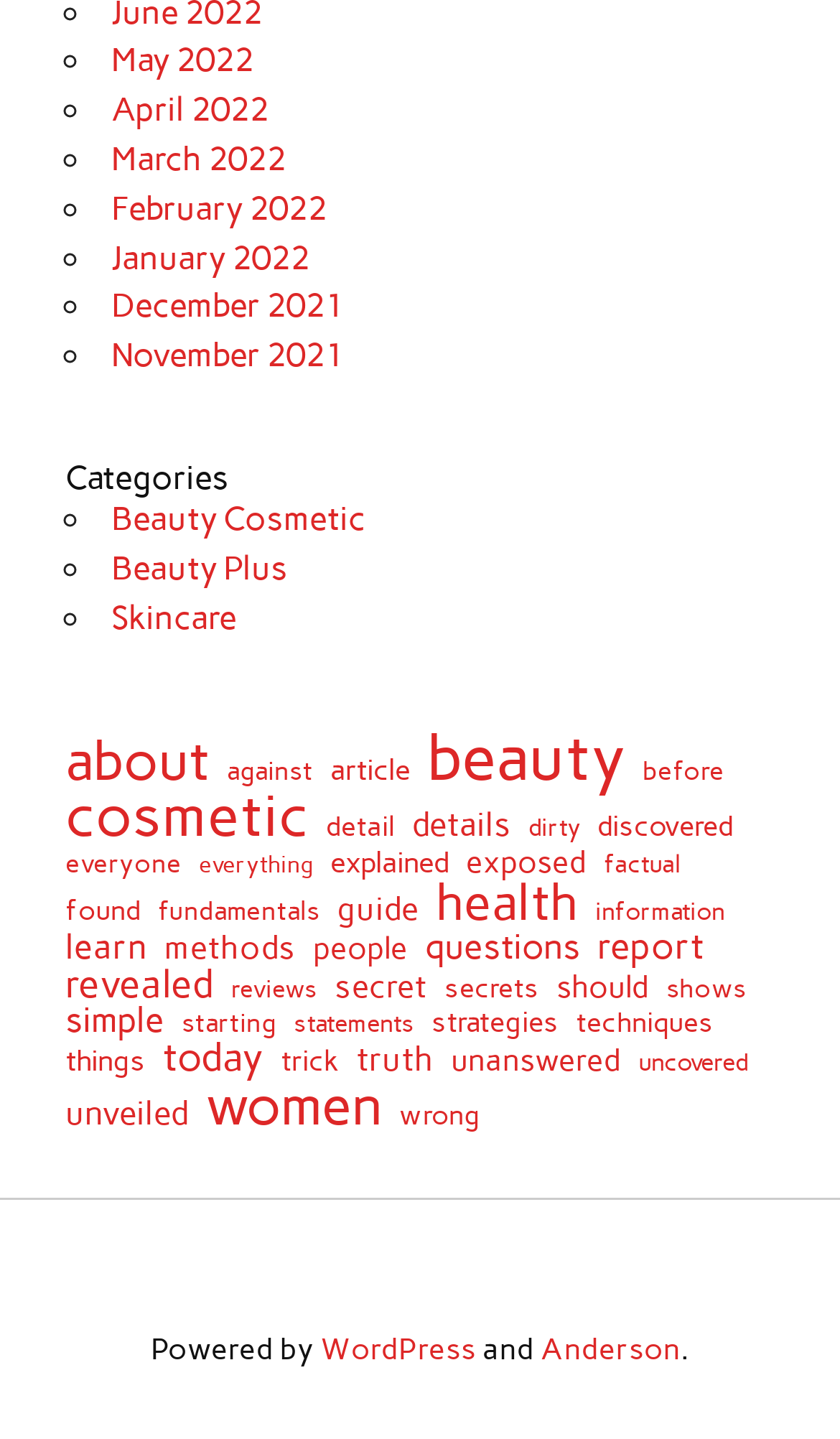Please locate the bounding box coordinates of the element that should be clicked to achieve the given instruction: "Click on May 2022".

[0.132, 0.029, 0.301, 0.056]